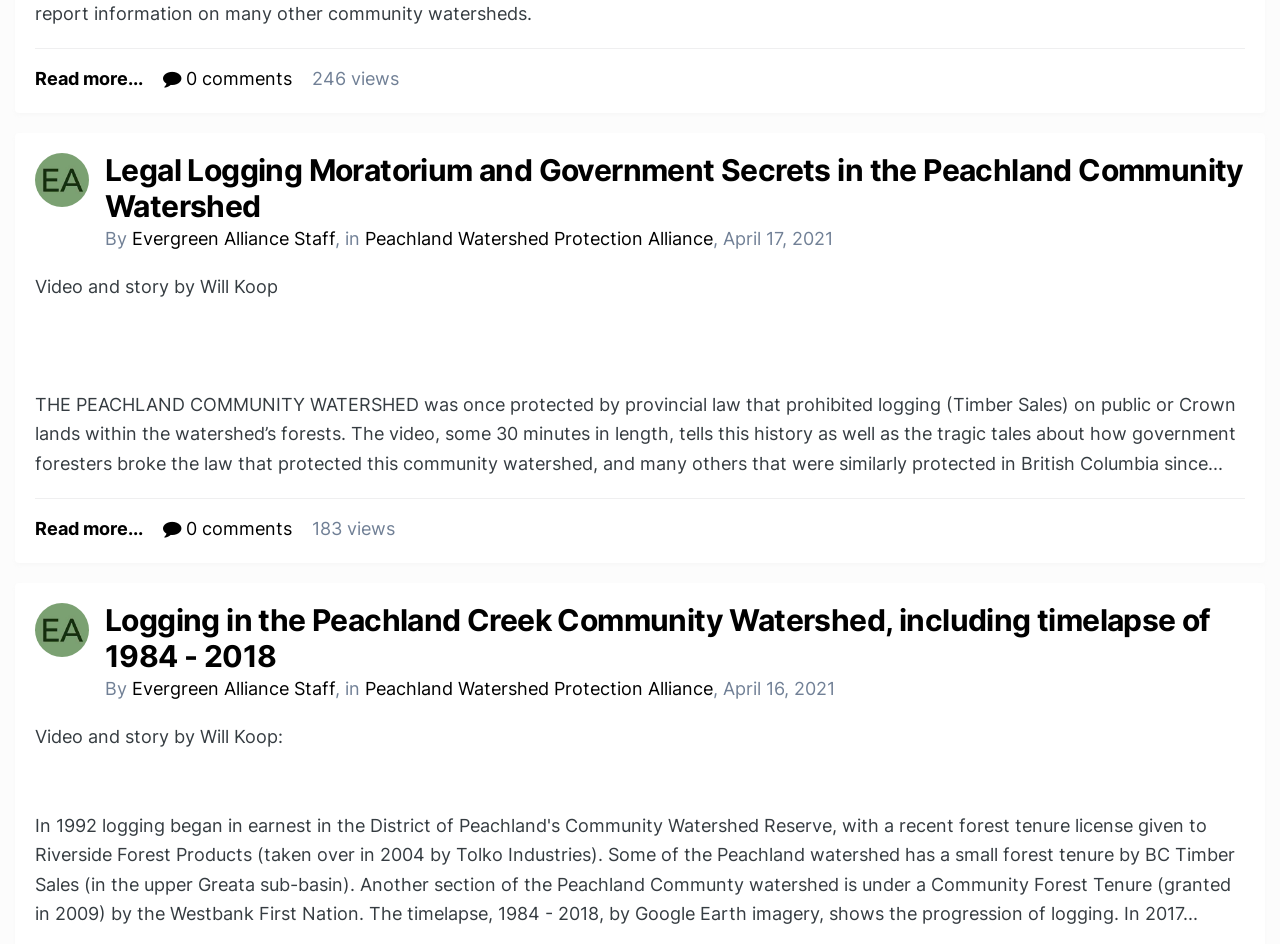Provide the bounding box coordinates for the UI element that is described as: "Peachland Watershed Protection Alliance".

[0.285, 0.24, 0.557, 0.263]